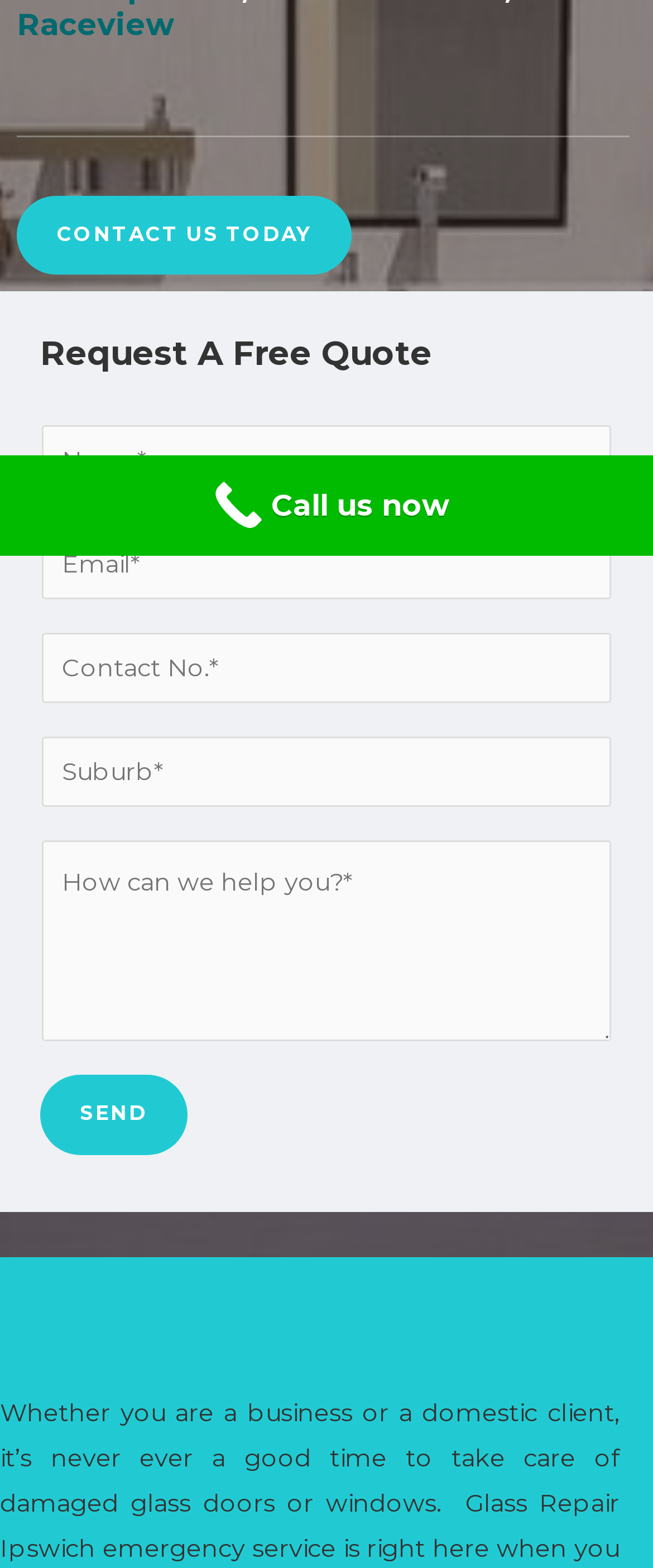Locate the bounding box of the UI element described by: "Raceview" in the given webpage screenshot.

[0.026, 0.003, 0.267, 0.027]